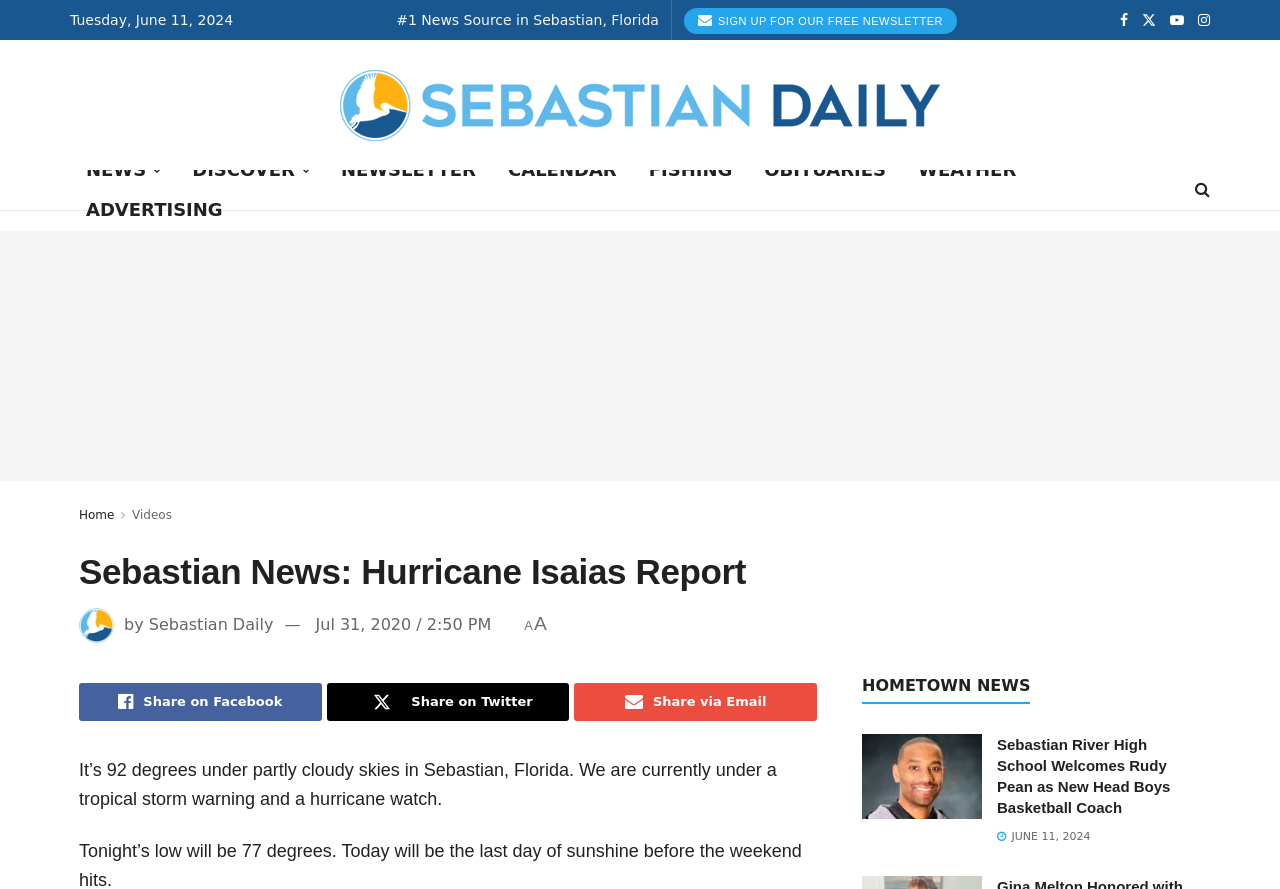Locate the bounding box coordinates of the clickable region to complete the following instruction: "Sign up for the newsletter."

[0.534, 0.009, 0.748, 0.038]